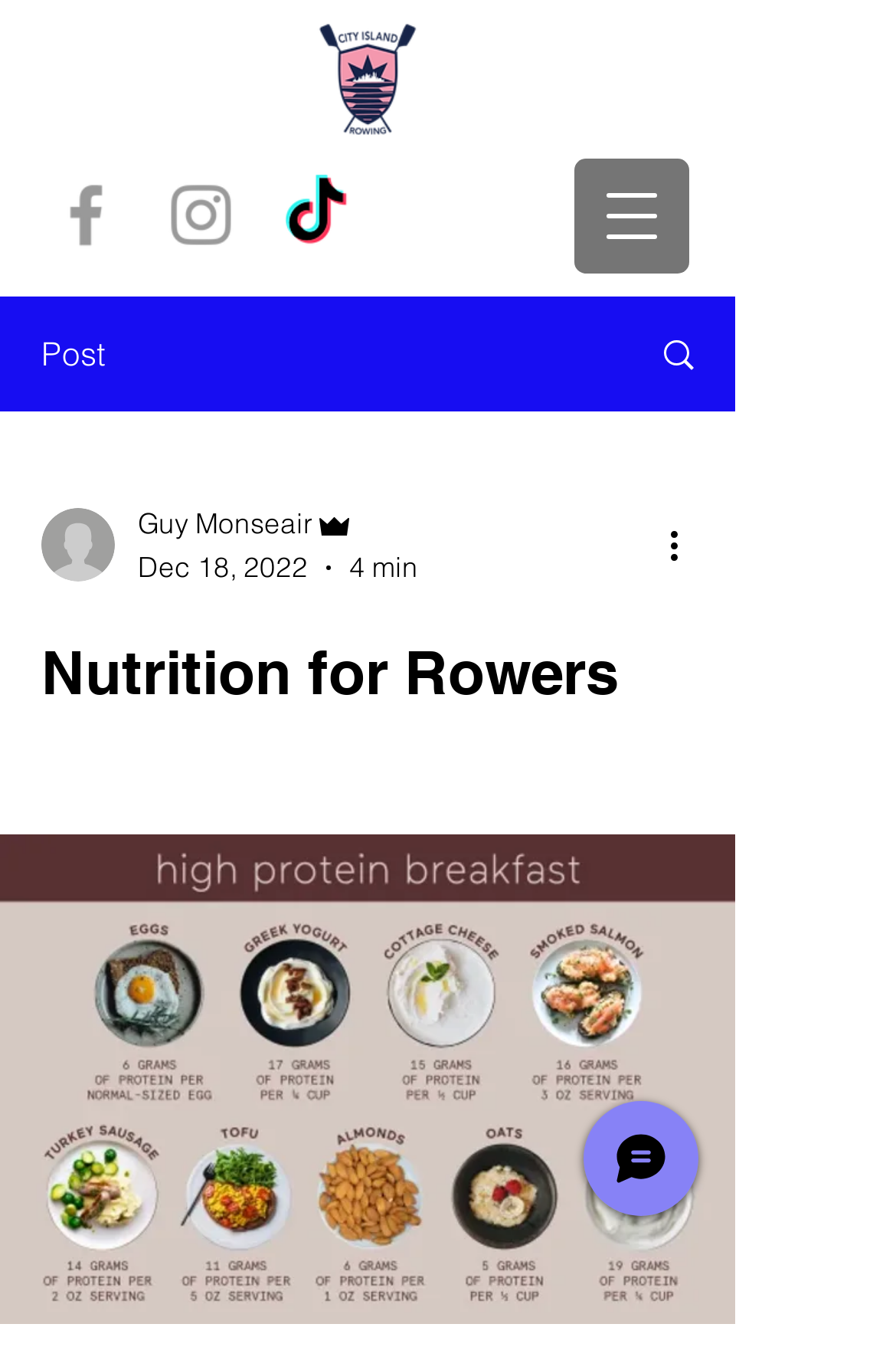Specify the bounding box coordinates of the area that needs to be clicked to achieve the following instruction: "Chat with support".

[0.651, 0.81, 0.779, 0.894]